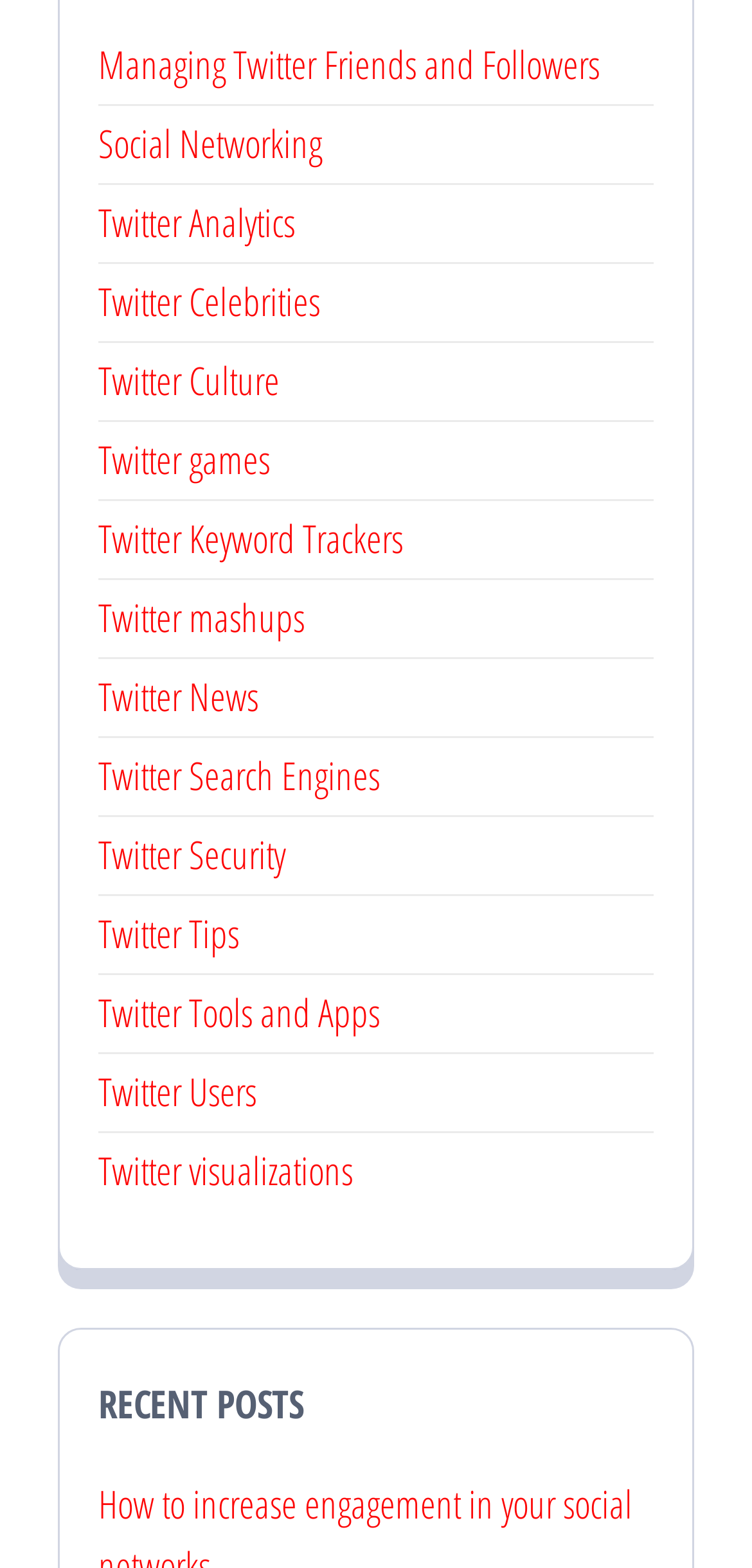Given the element description Twitter Search Engines, specify the bounding box coordinates of the corresponding UI element in the format (top-left x, top-left y, bottom-right x, bottom-right y). All values must be between 0 and 1.

[0.131, 0.478, 0.505, 0.511]